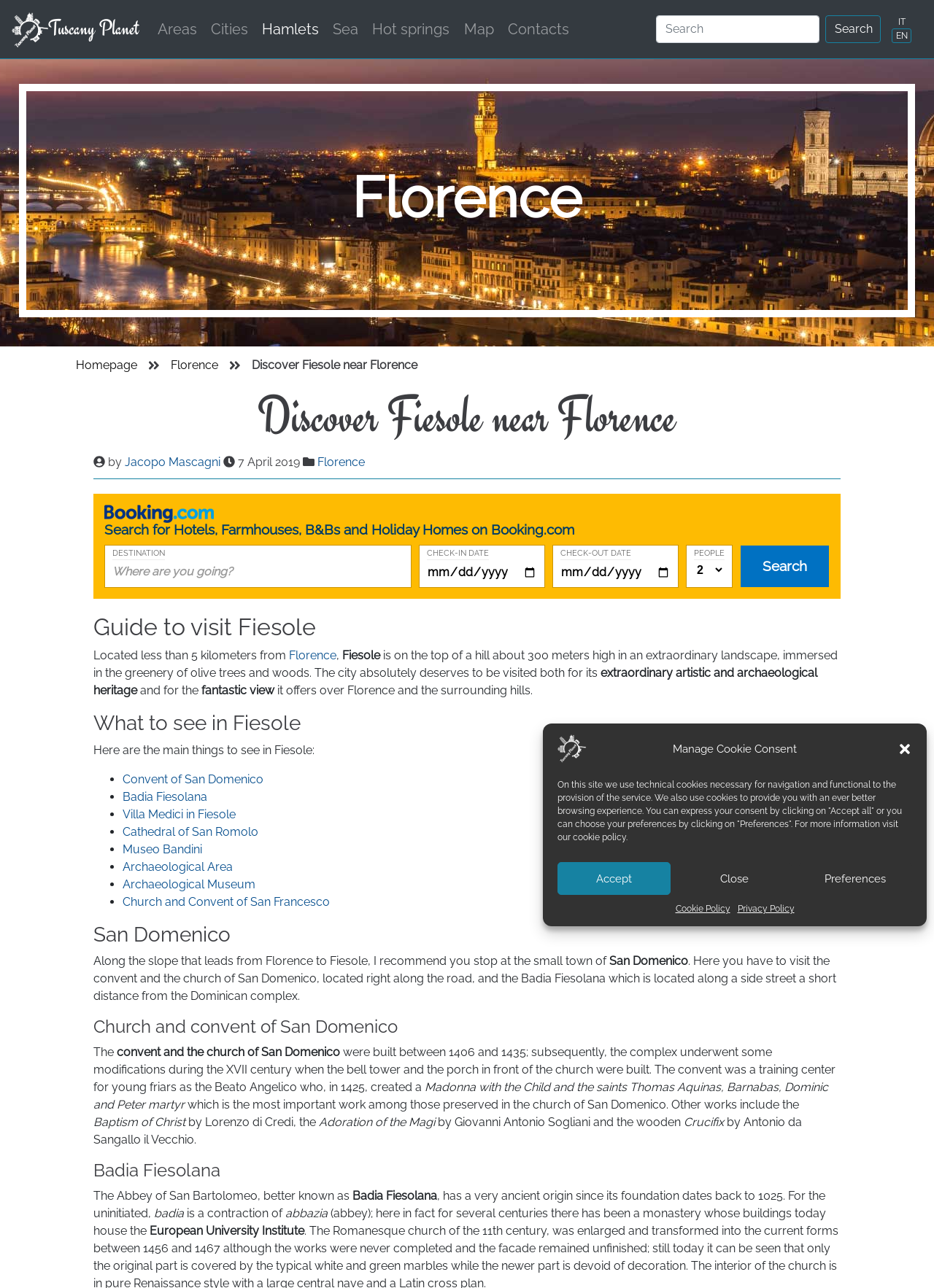Please identify the bounding box coordinates of the element that needs to be clicked to execute the following command: "Click on the 'Next post' link". Provide the bounding box using four float numbers between 0 and 1, formatted as [left, top, right, bottom].

None